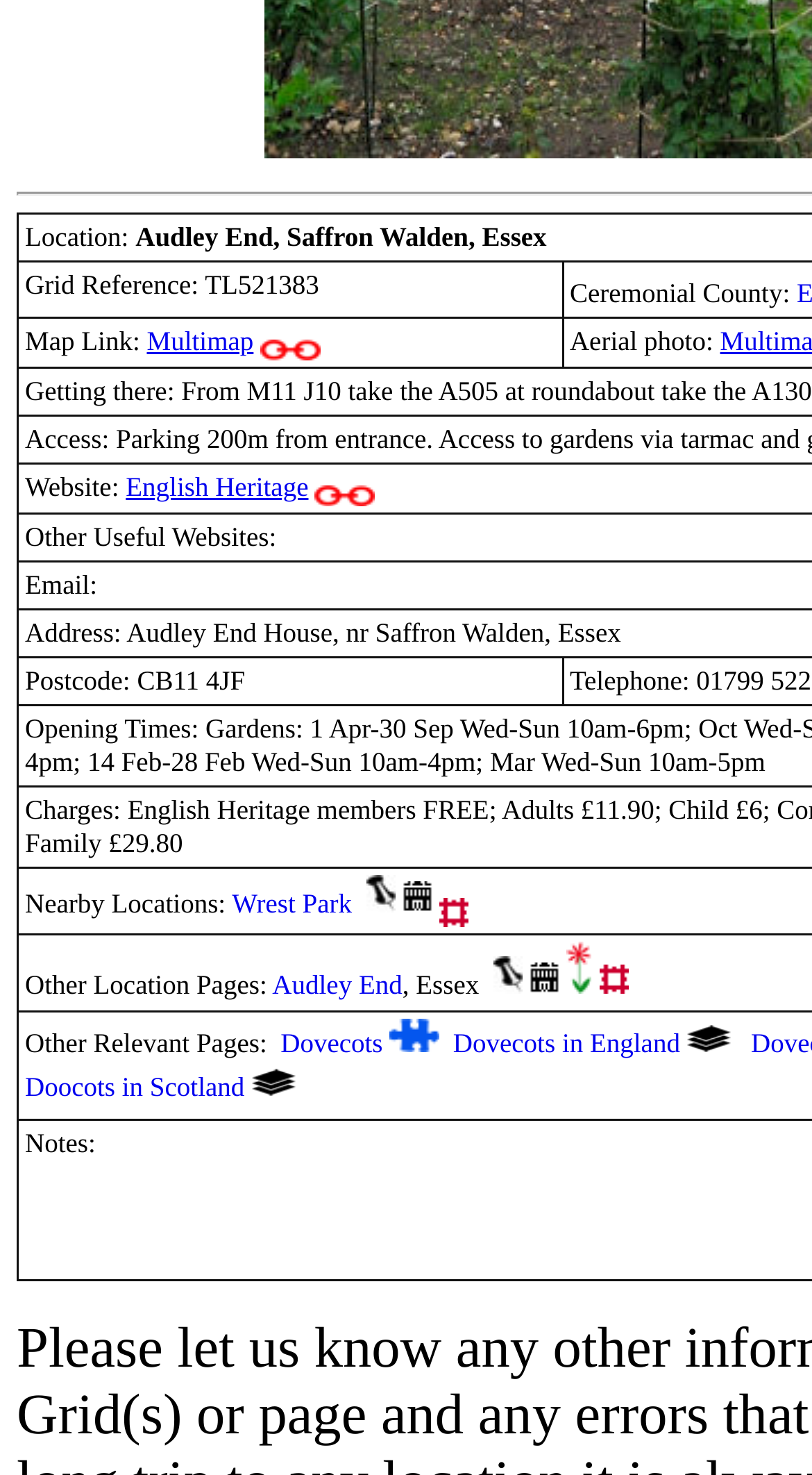What is the postcode?
Answer the question based on the image using a single word or a brief phrase.

CB11 4JF